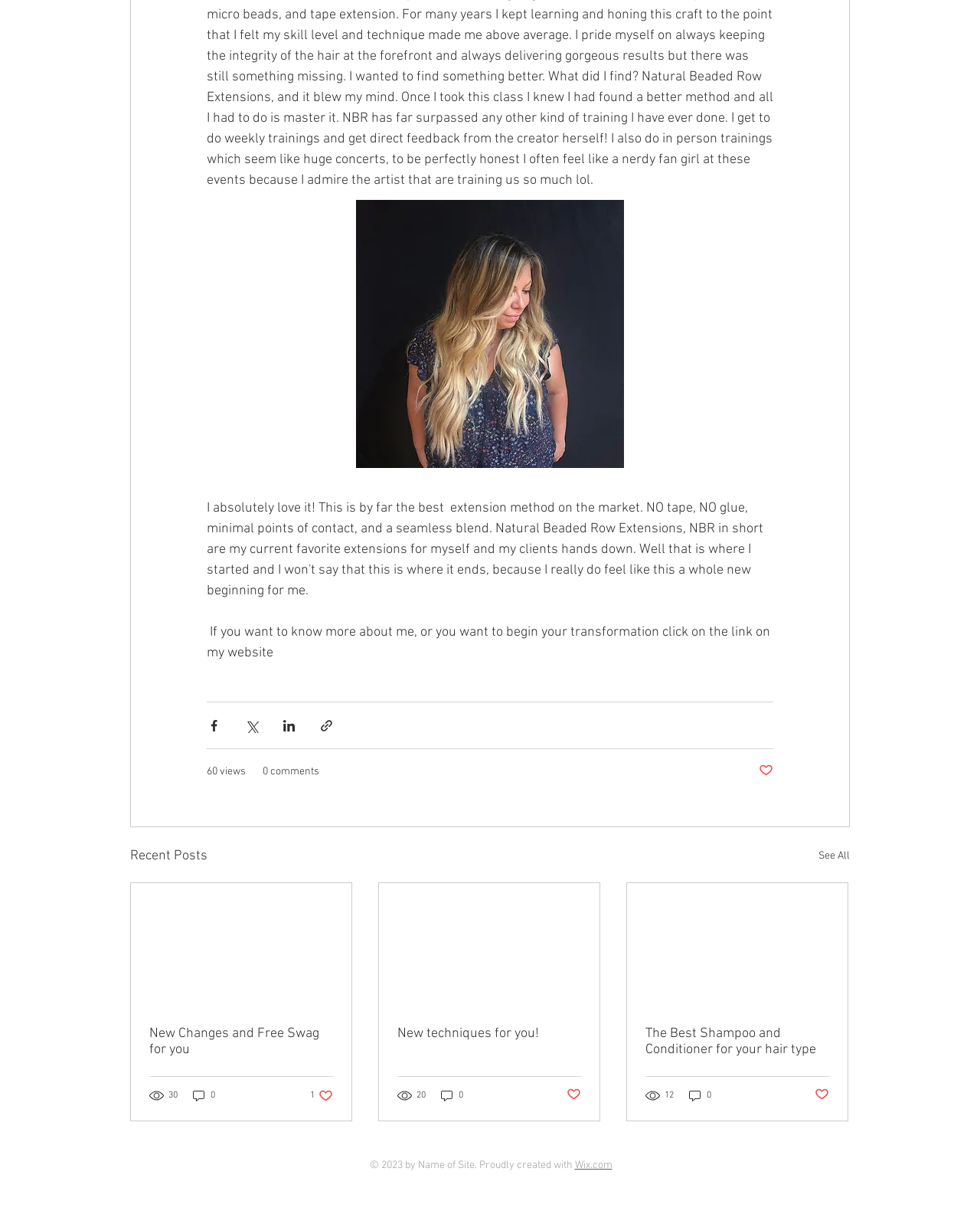Determine the bounding box coordinates for the HTML element described here: "parent_node: New techniques for you!".

[0.387, 0.727, 0.612, 0.83]